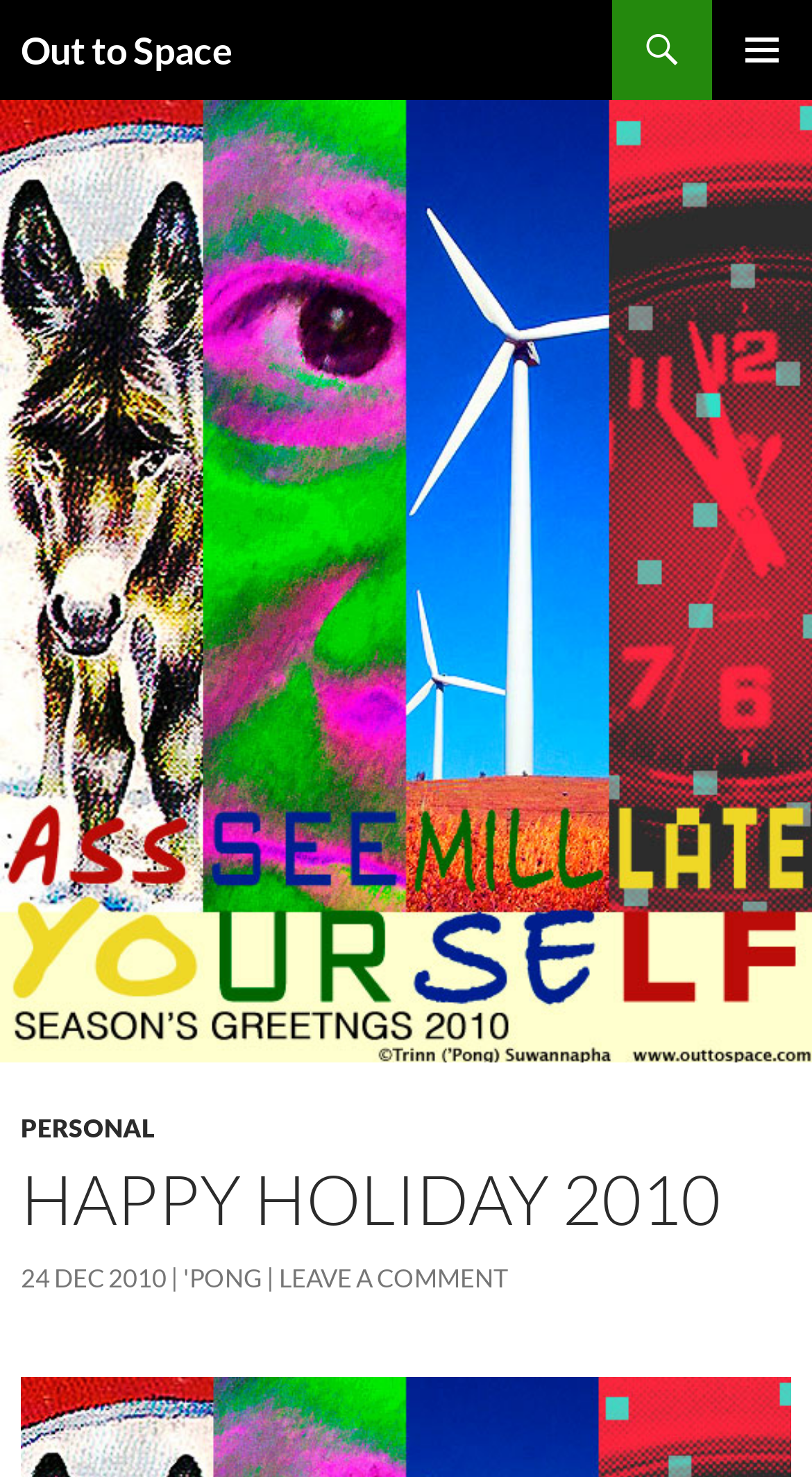Please answer the following question using a single word or phrase: 
What is the name of the holiday?

Happy Holiday 2010